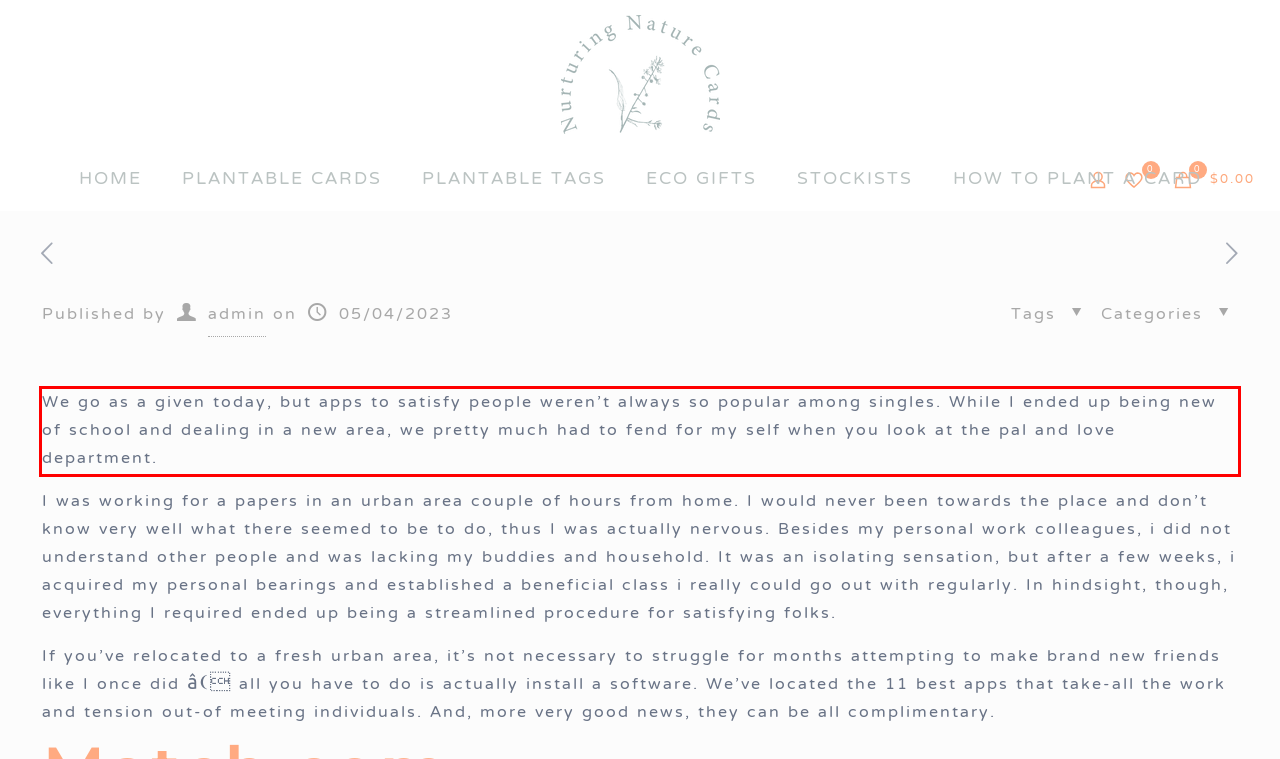Please recognize and transcribe the text located inside the red bounding box in the webpage image.

We go as a given today, but apps to satisfy people weren’t always so popular among singles. While I ended up being new of school and dealing in a new area, we pretty much had to fend for my self when you look at the pal and love department.